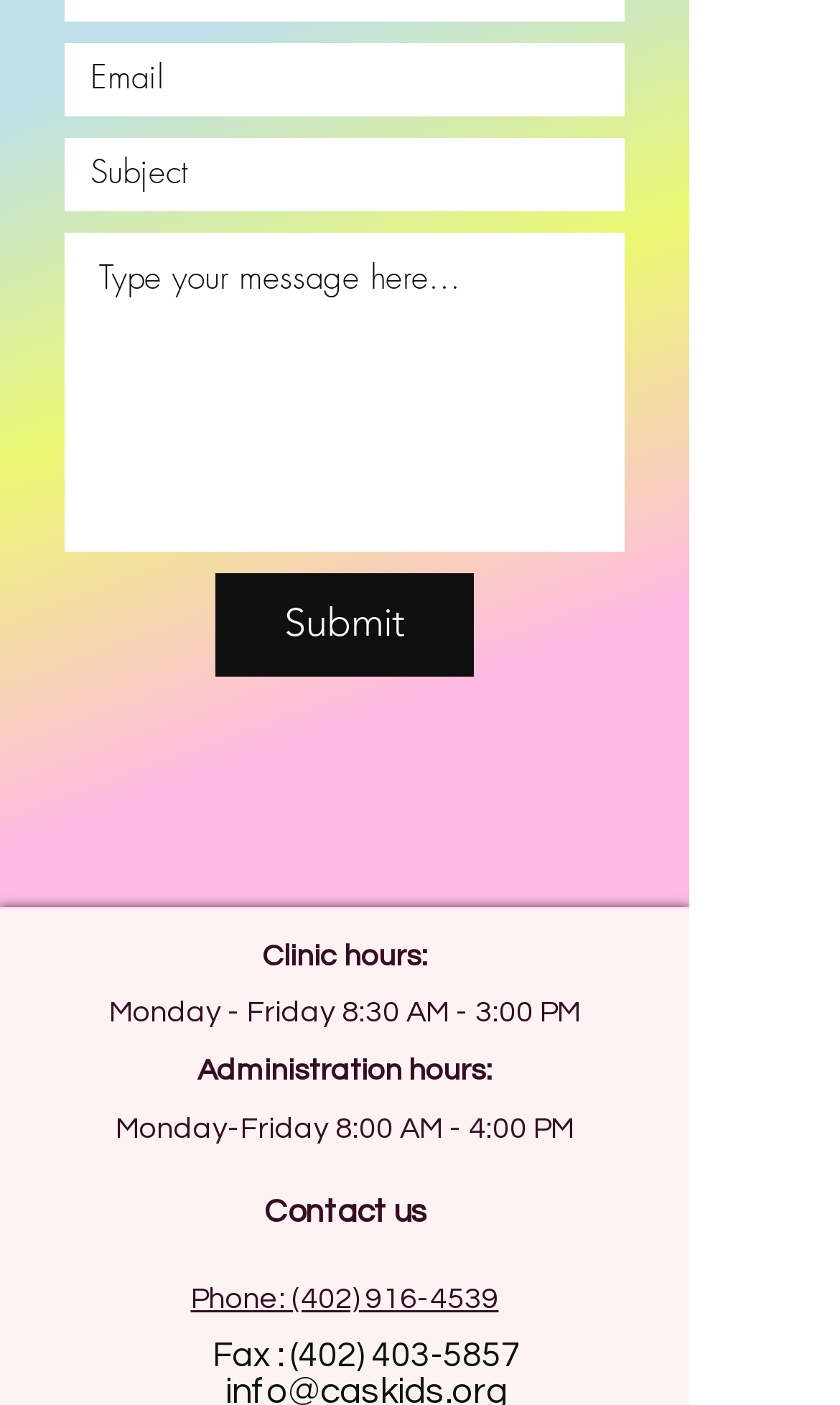Please identify the bounding box coordinates of the element I need to click to follow this instruction: "Enter email".

[0.077, 0.03, 0.744, 0.083]